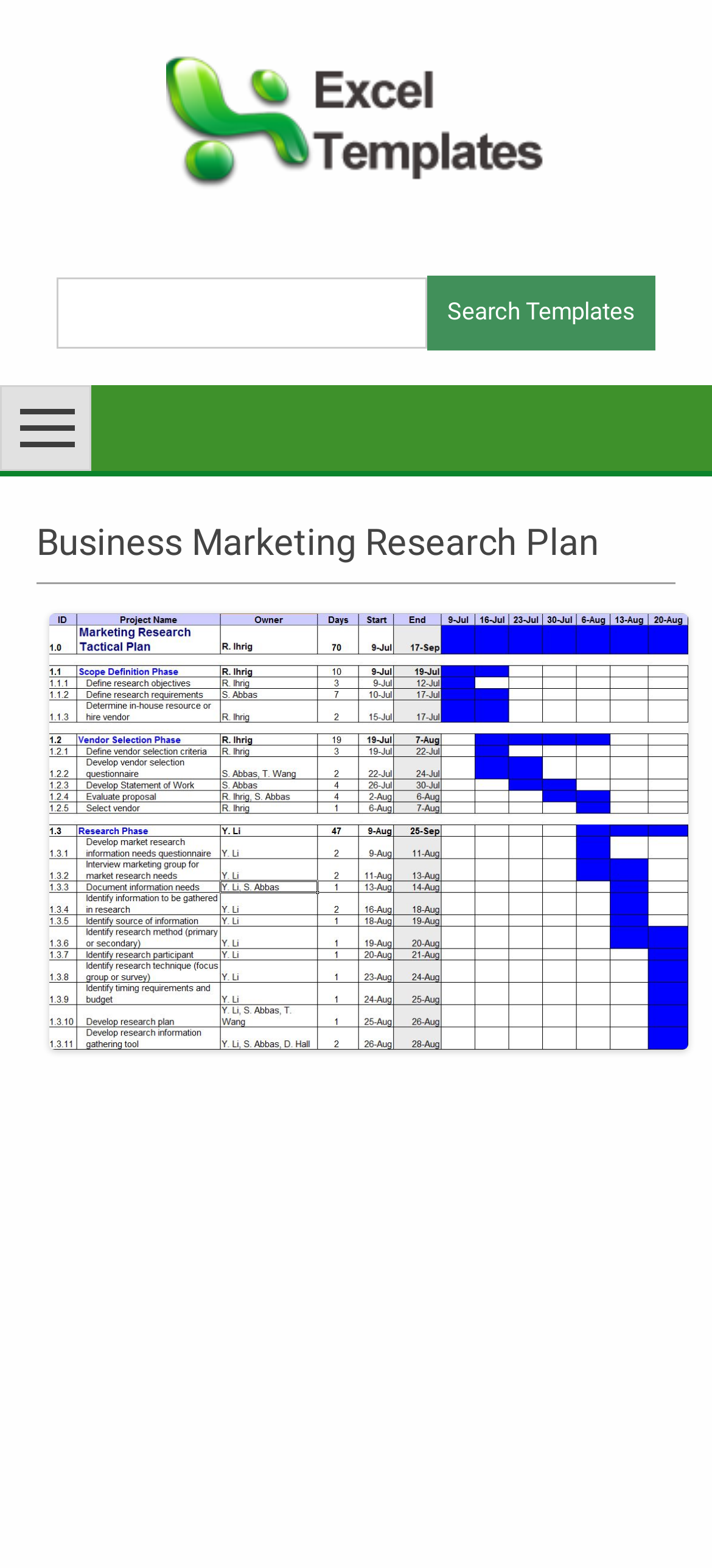Identify and generate the primary title of the webpage.

Business Marketing Research Plan